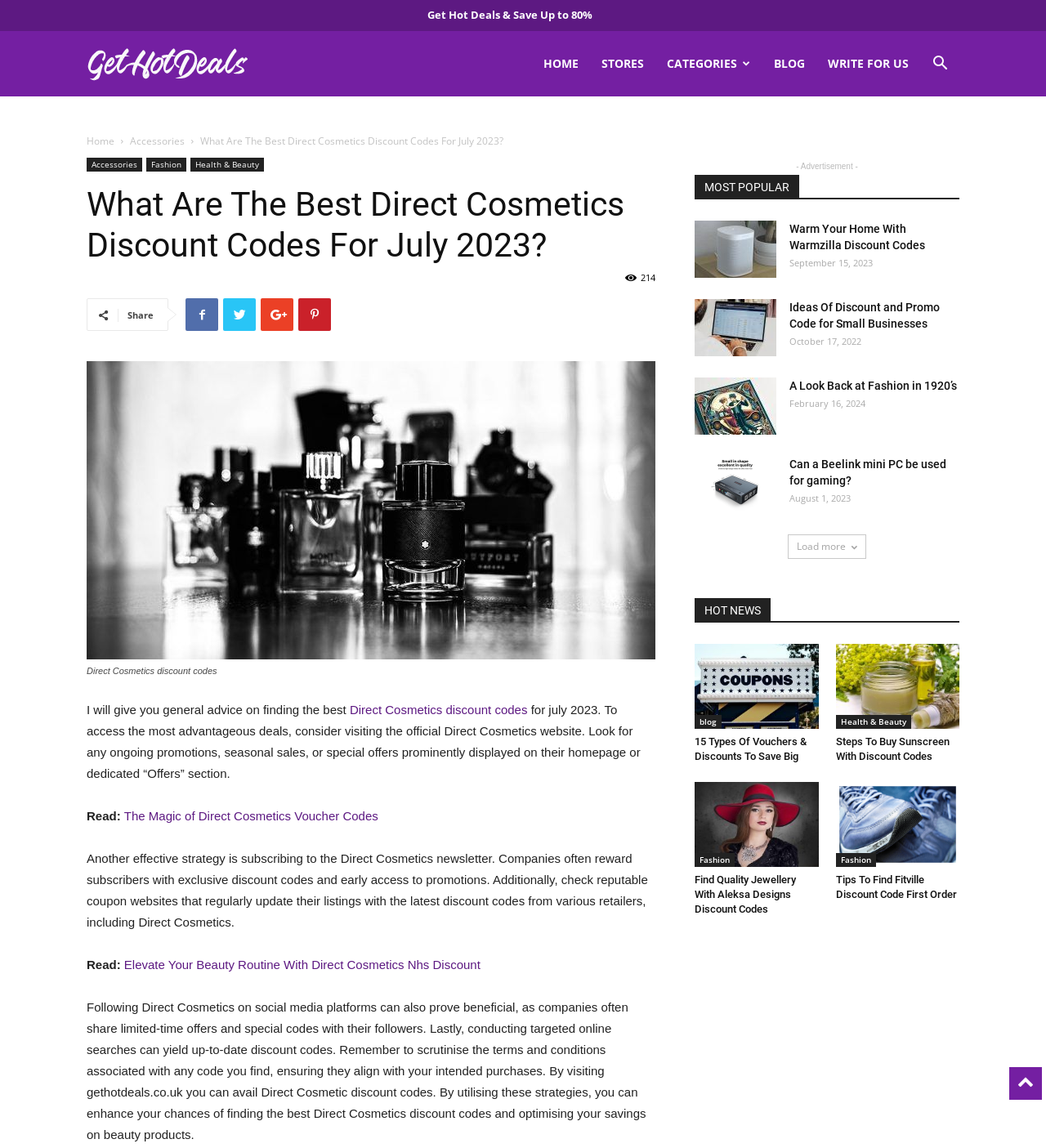Describe every aspect of the webpage in a detailed manner.

This webpage is about finding the best Direct Cosmetics discount codes for July 2023. At the top, there is a heading "What Are The Best Direct Cosmetics Discount Codes For July 2023?" followed by a button with a shopping bag icon and a link to "Gethotdeals blog". Below this, there are navigation links to "HOME", "STORES", "CATEGORIES", "BLOG", and "WRITE FOR US".

On the left side, there is a section with links to "Home", "Accessories", and "Fashion", which appears to be a category menu. Below this, there is a heading "What Are The Best Direct Cosmetics Discount Codes For July 2023?" again, followed by a paragraph of text providing general advice on finding the best Direct Cosmetics discount codes.

To the right of this text, there is an image with a caption "Direct Cosmetics discount codes". Below this, there are social media sharing links and a figure with a caption. The main content of the page is divided into sections, each with a heading and a link to a related article. The sections are separated by a horizontal line.

On the right side, there is a complementary section with a heading "MOST POPULAR" and a list of links to popular articles, each with an image and a time stamp. At the bottom, there is a "Load more" button and a "HOT NEWS" section with more links to articles.

Throughout the page, there are various links to related articles, images, and social media sharing icons. The overall layout is organized, with clear headings and concise text, making it easy to navigate and find relevant information.